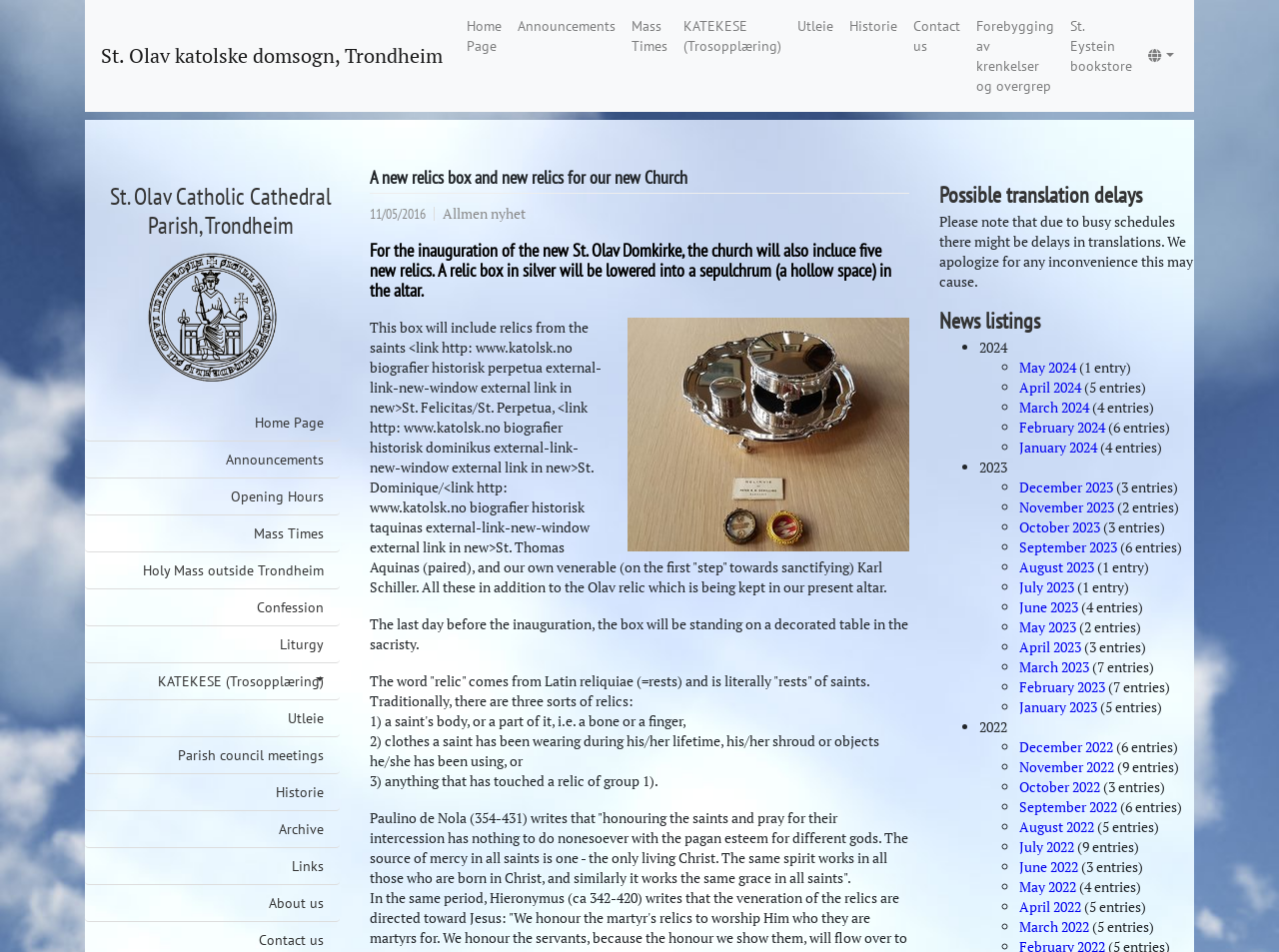What is the name of the church? Examine the screenshot and reply using just one word or a brief phrase.

St. Olav Domkirke